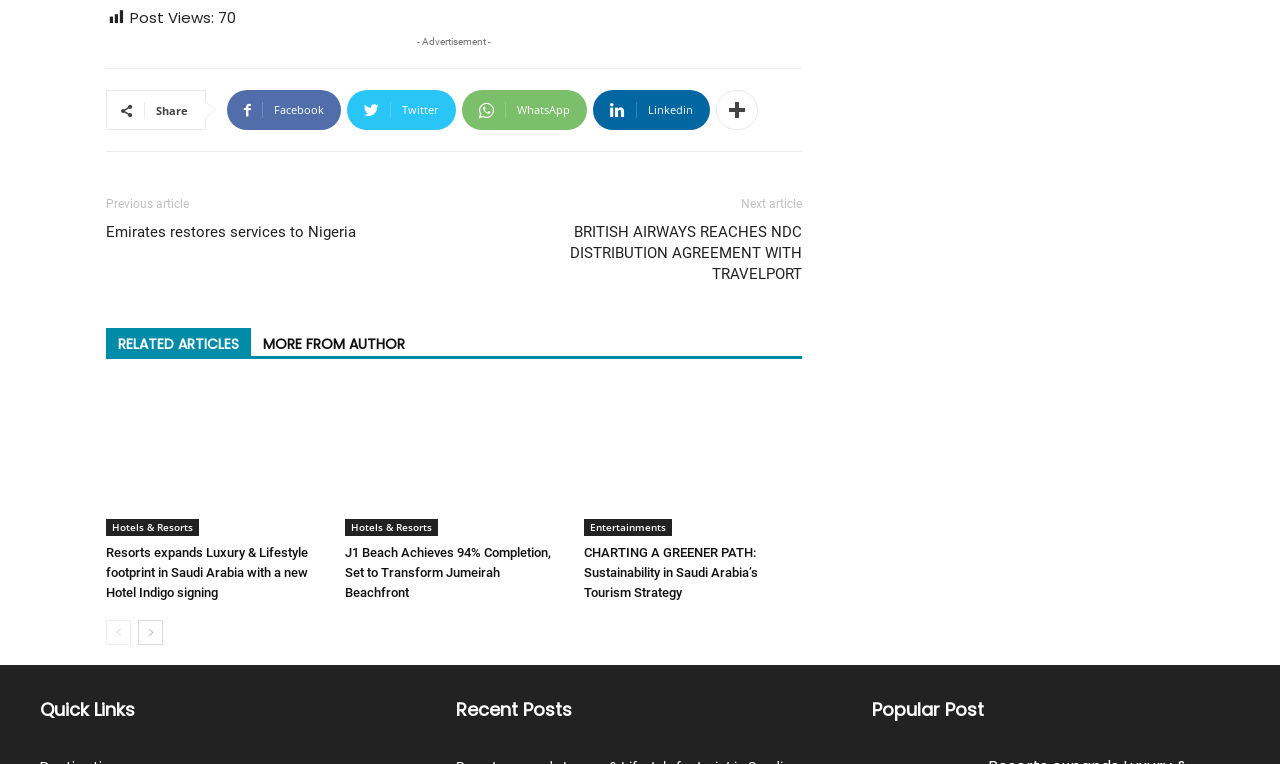Respond concisely with one word or phrase to the following query:
How many pages of articles are there?

At least 2